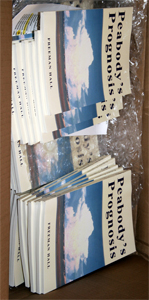What is the profession of the main character in the book?
Using the visual information, answer the question in a single word or phrase.

U.S. Navy officer turned college professor